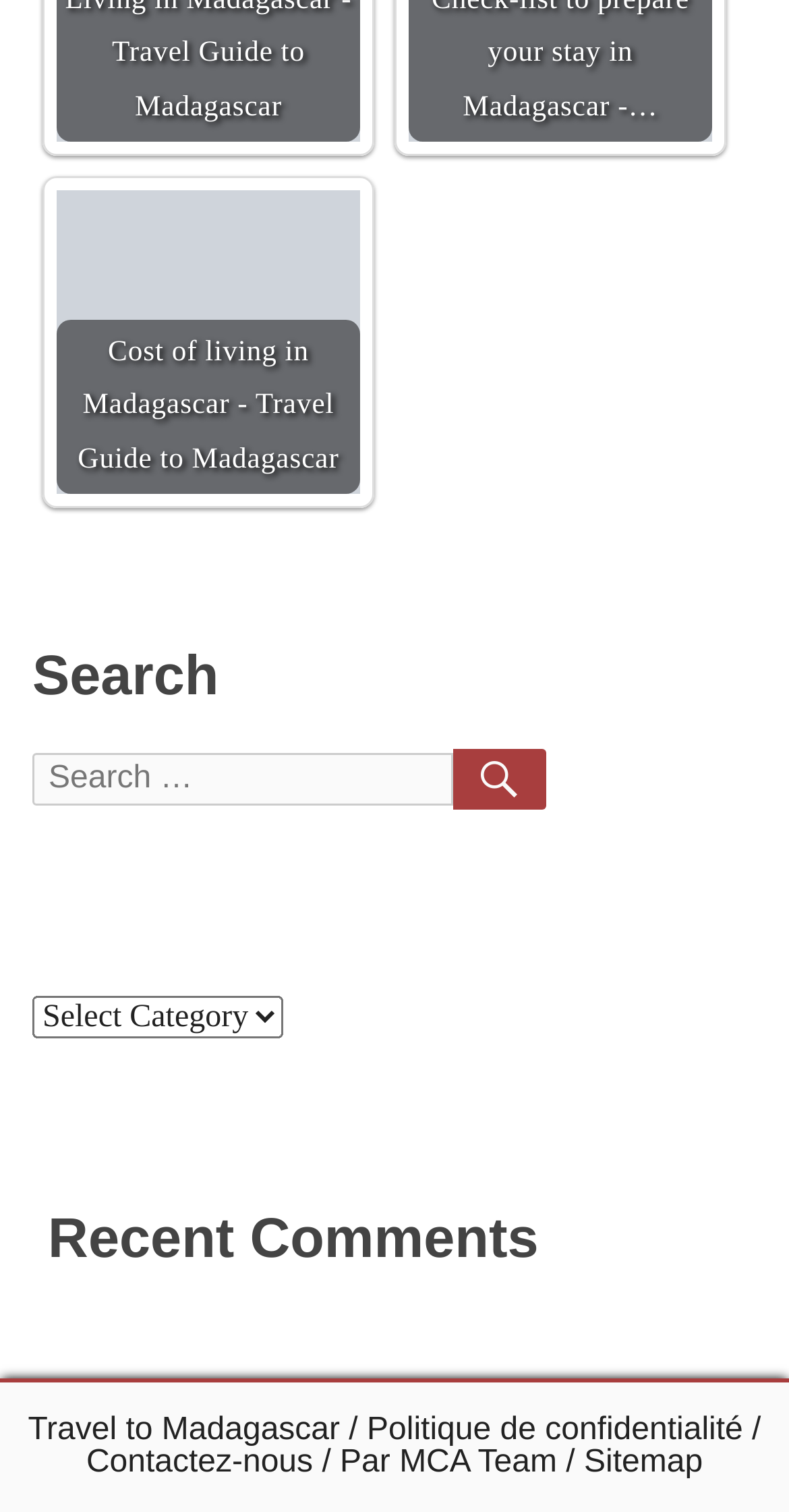Highlight the bounding box coordinates of the region I should click on to meet the following instruction: "Select an option from the dropdown menu".

[0.041, 0.658, 0.359, 0.686]